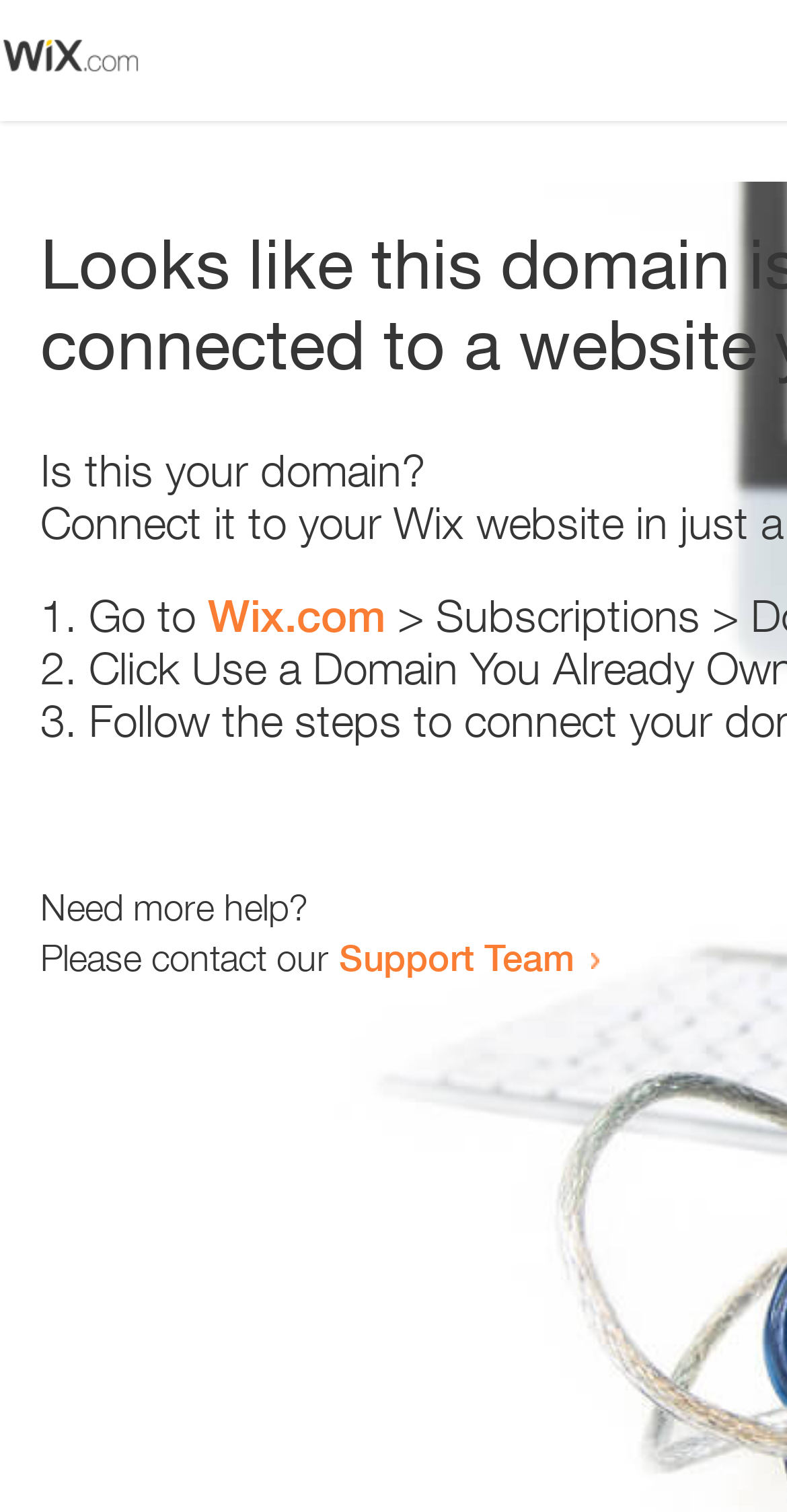What is the domain being referred to?
From the image, provide a succinct answer in one word or a short phrase.

Wix.com